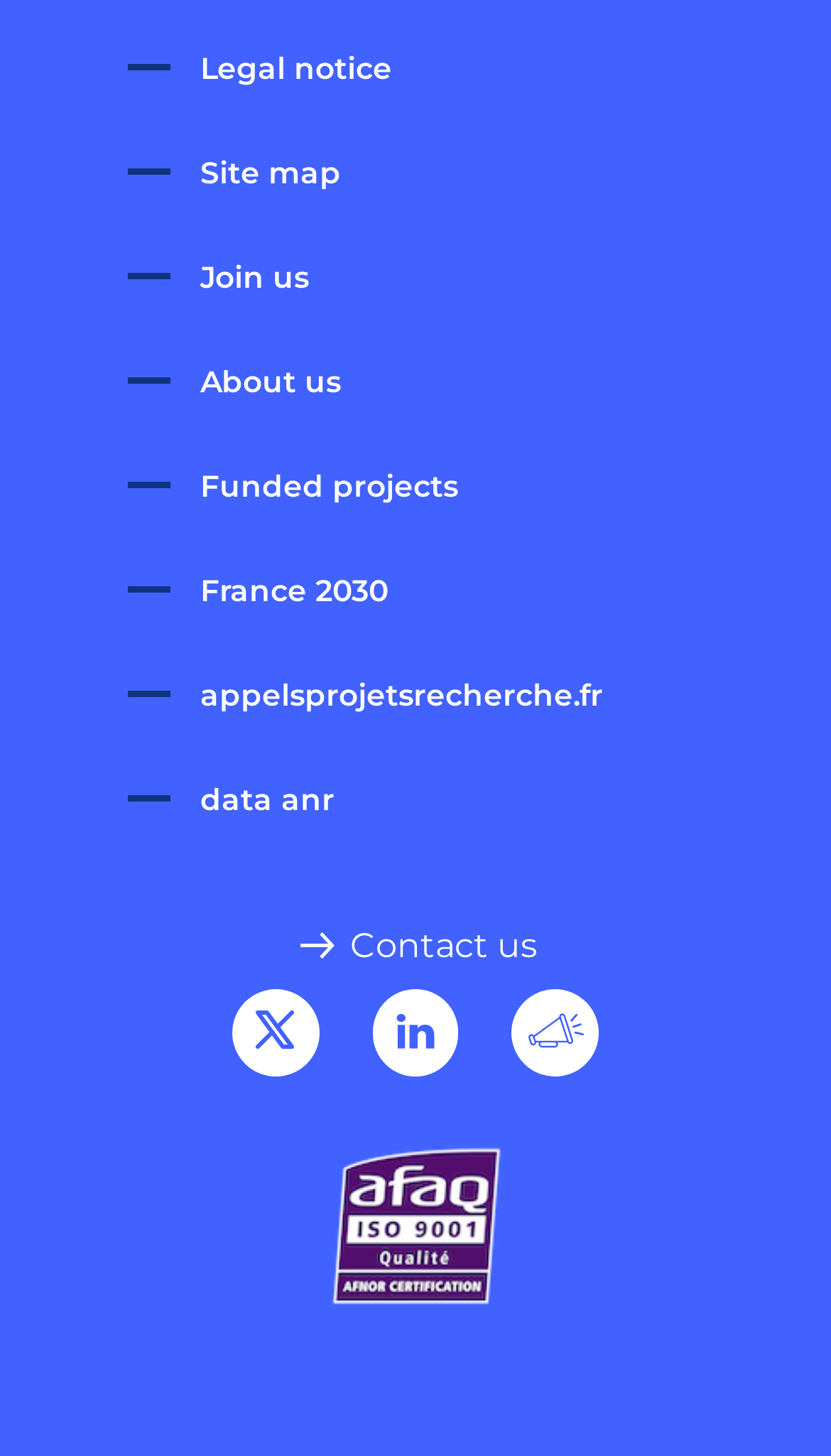Based on the element description "title="@agencerecherche on Twitter"", predict the bounding box coordinates of the UI element.

[0.279, 0.68, 0.384, 0.74]